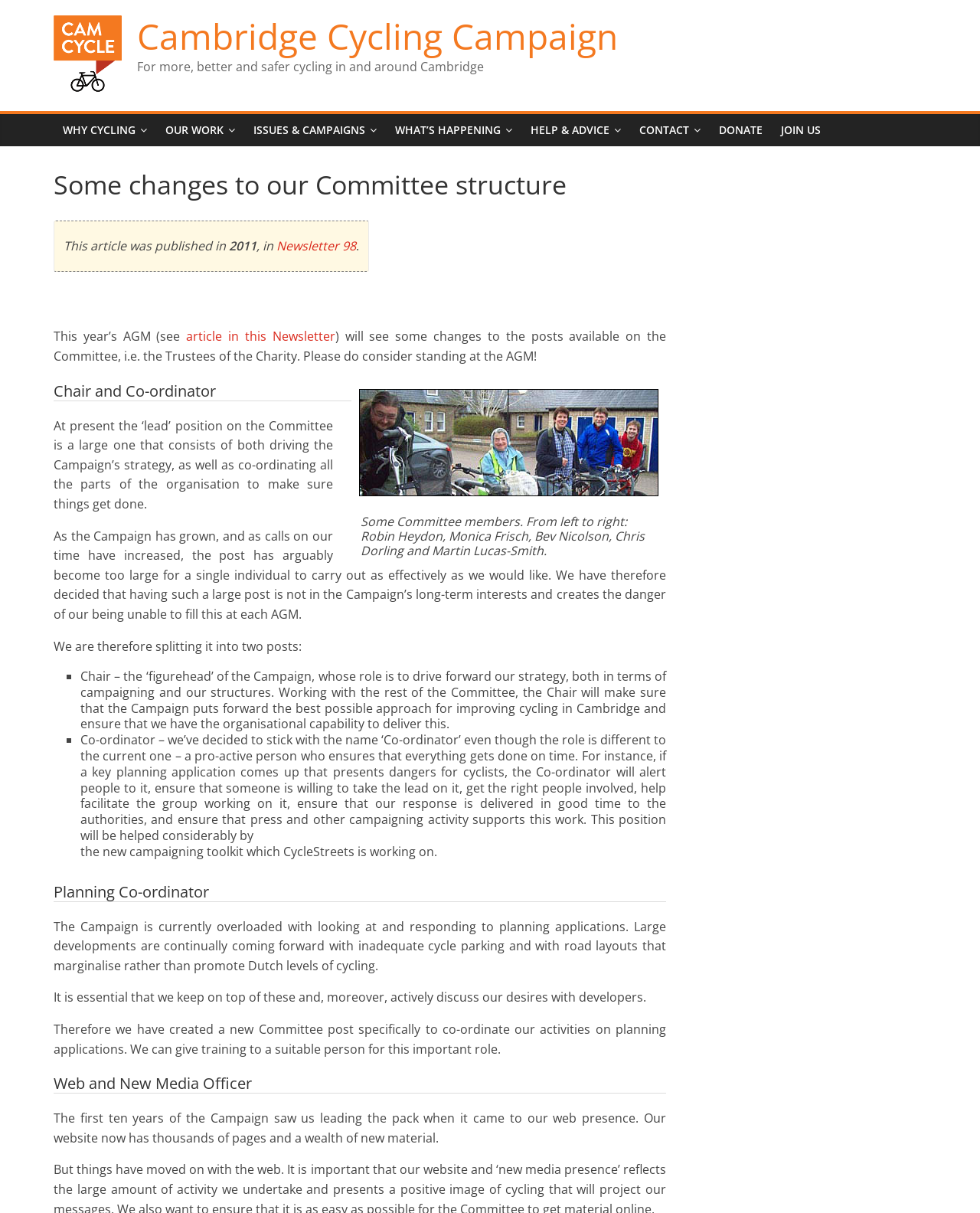Find the bounding box coordinates of the area that needs to be clicked in order to achieve the following instruction: "Click on the 'JOIN US' link". The coordinates should be specified as four float numbers between 0 and 1, i.e., [left, top, right, bottom].

[0.788, 0.094, 0.847, 0.121]